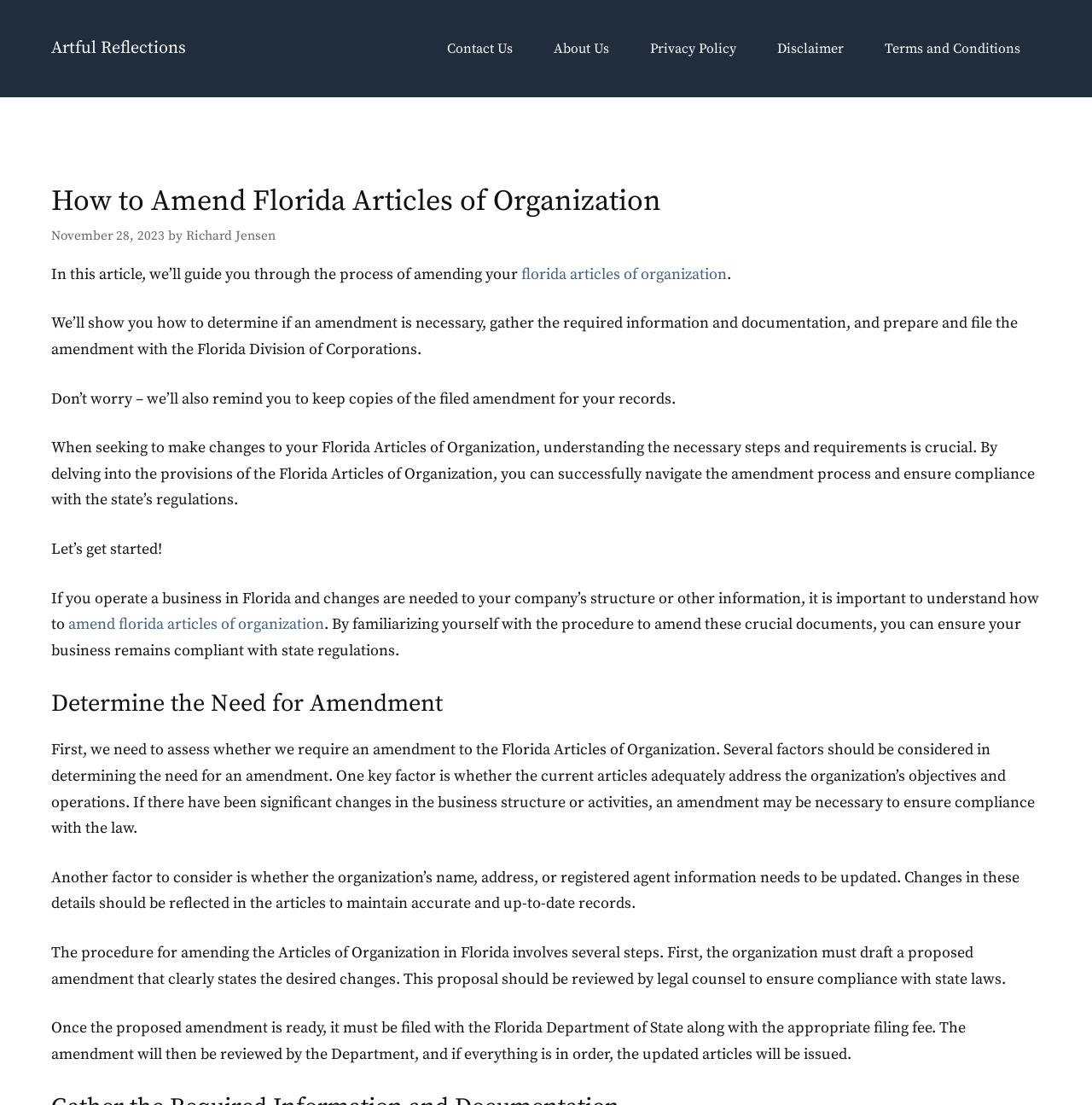Find the bounding box of the UI element described as: "Terms and Conditions". The bounding box coordinates should be given as four float values between 0 and 1, i.e., [left, top, right, bottom].

[0.791, 0.023, 0.953, 0.065]